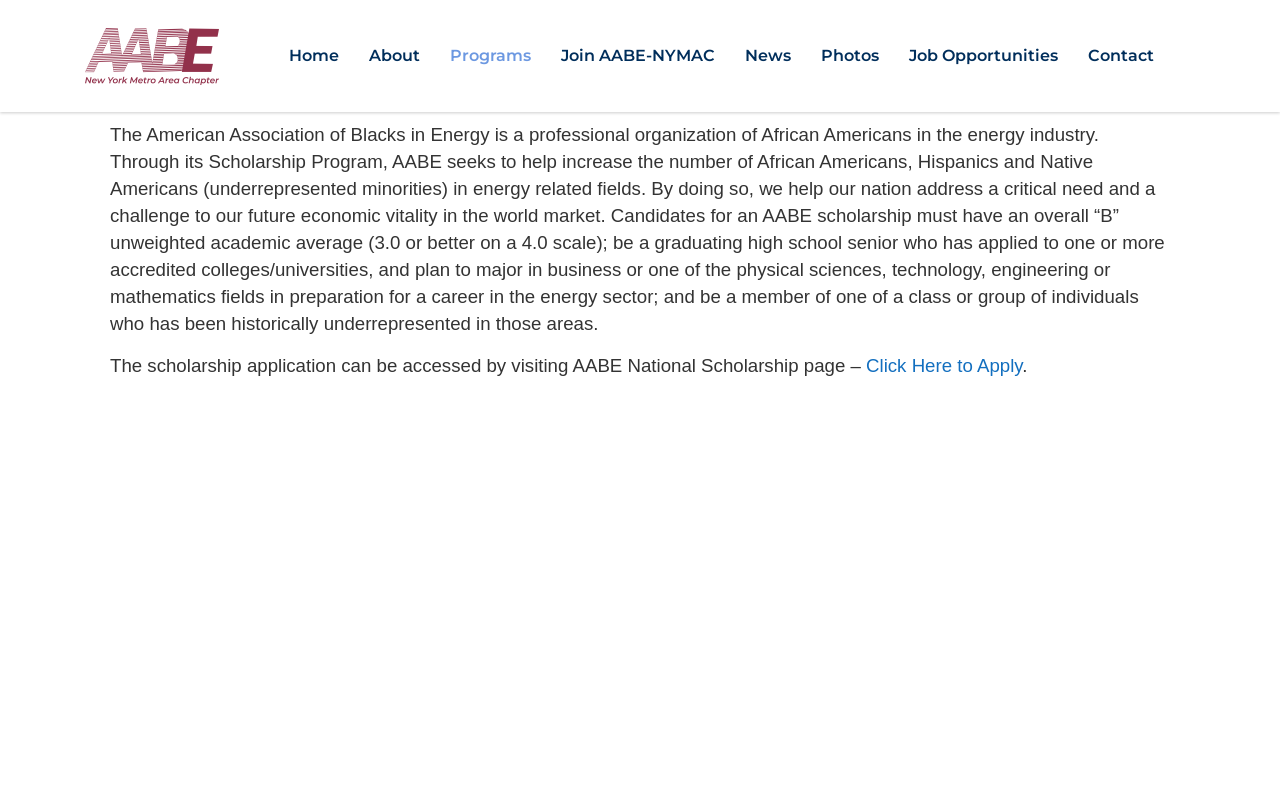Identify and provide the bounding box for the element described by: "Click Here".

[0.677, 0.446, 0.744, 0.472]